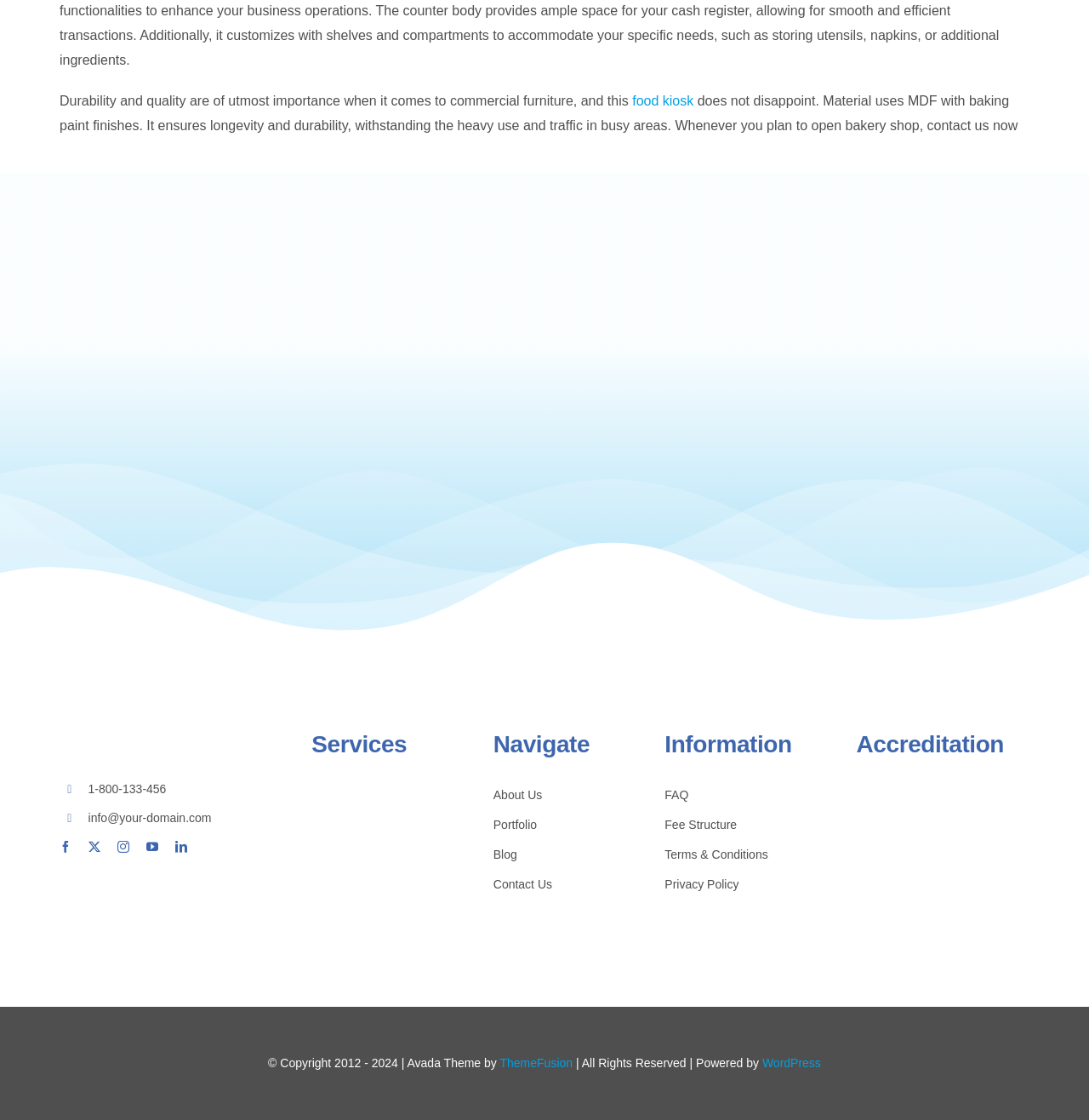Can you give a comprehensive explanation to the question given the content of the image?
What is the phone number for contact?

I found the phone number by looking at the static text element with the content '1-800-133-456' located at the coordinates [0.081, 0.698, 0.153, 0.711].